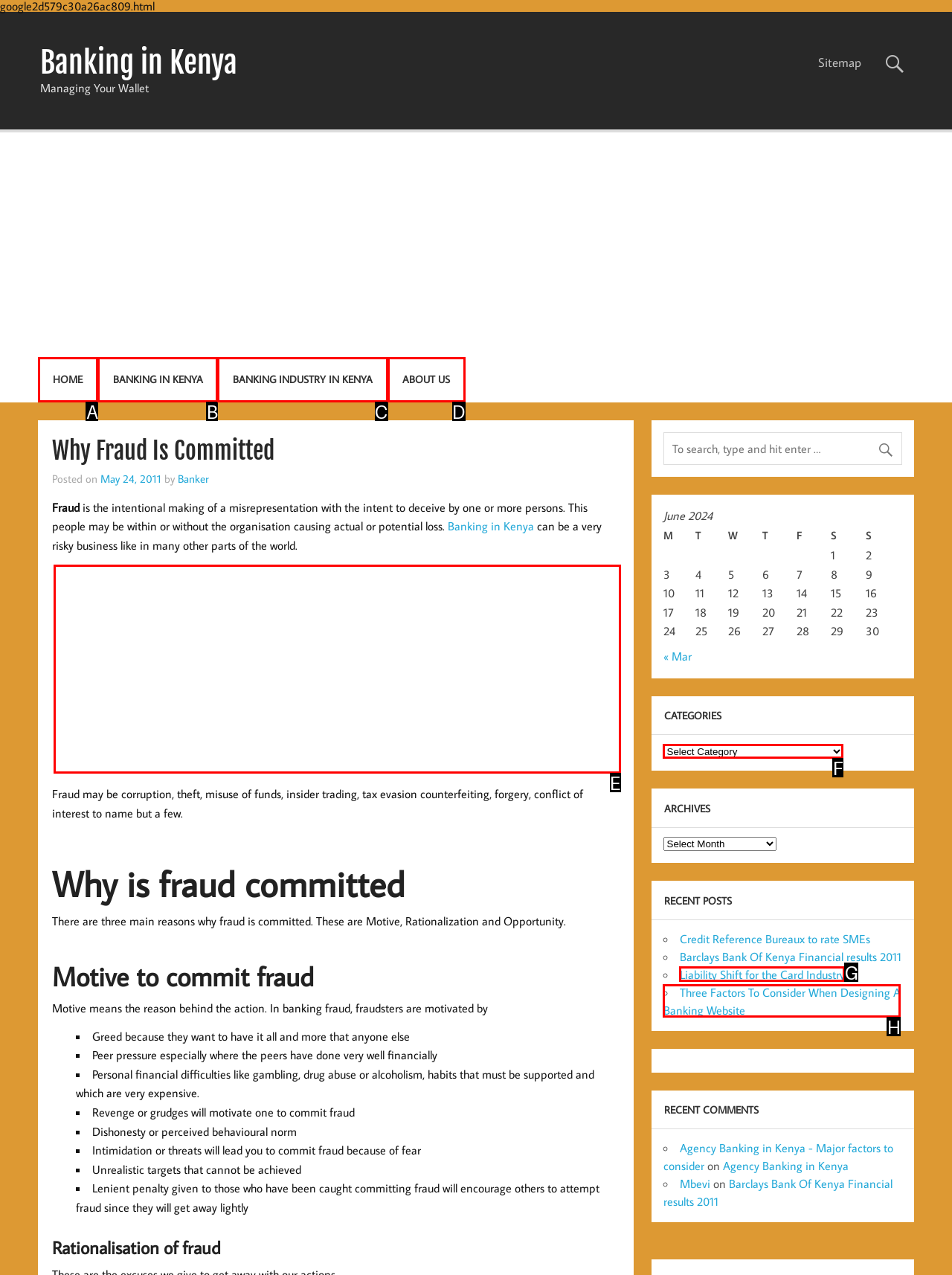Please identify the UI element that matches the description: About Us
Respond with the letter of the correct option.

D